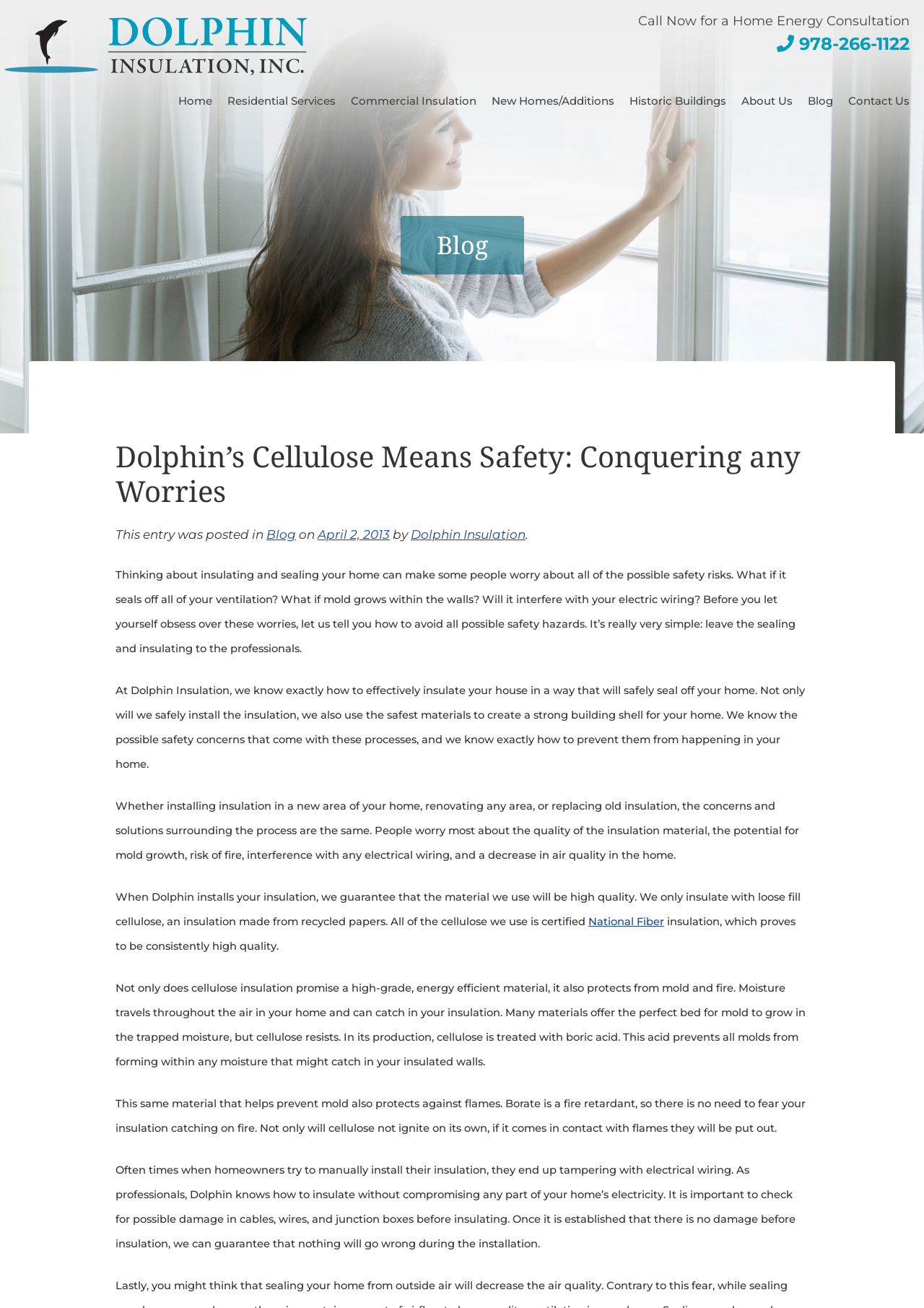Identify the bounding box of the UI element that matches this description: "April 2, 2013".

[0.344, 0.403, 0.422, 0.414]